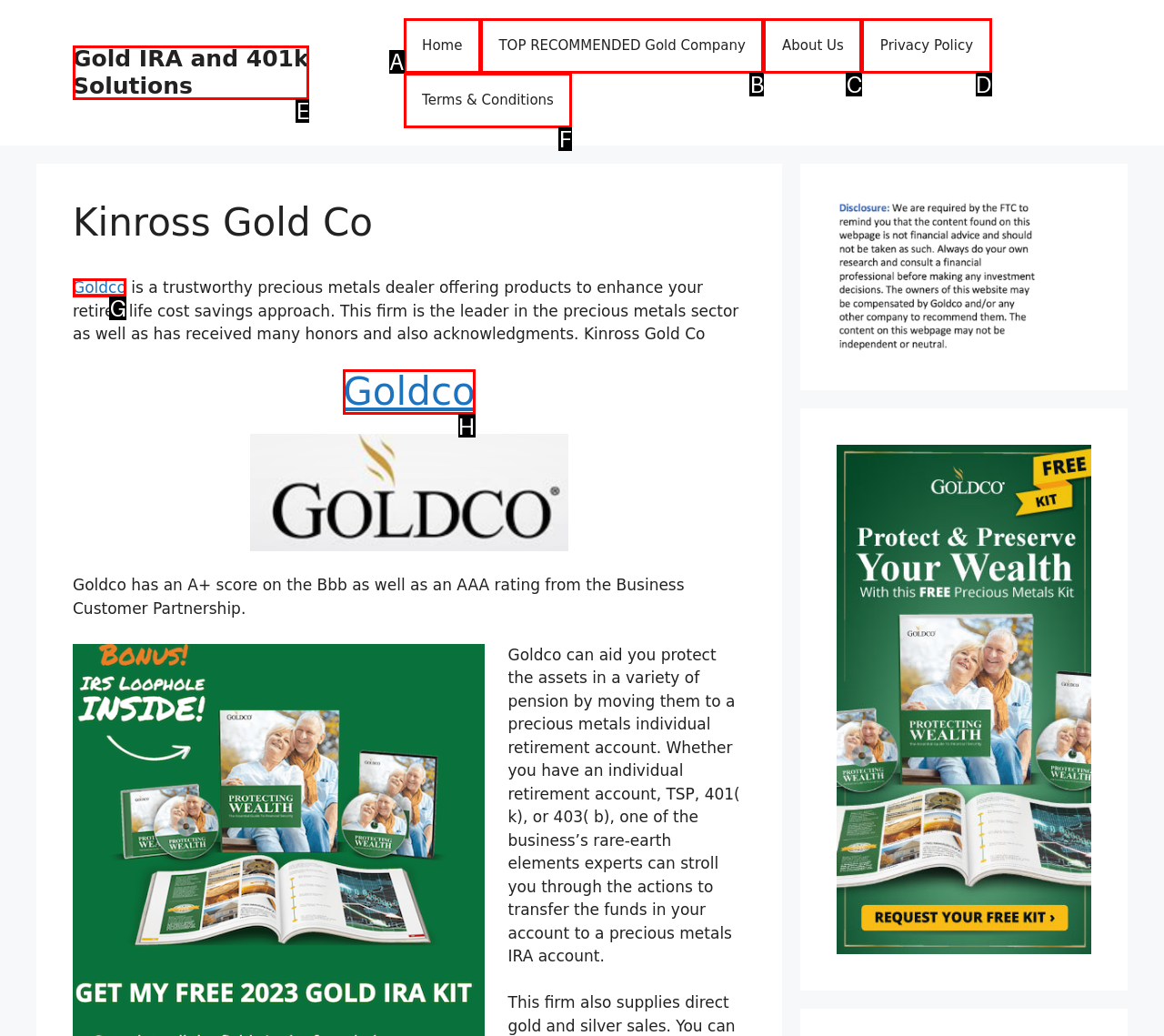Identify which lettered option completes the task: Get more information on Goldco. Provide the letter of the correct choice.

H